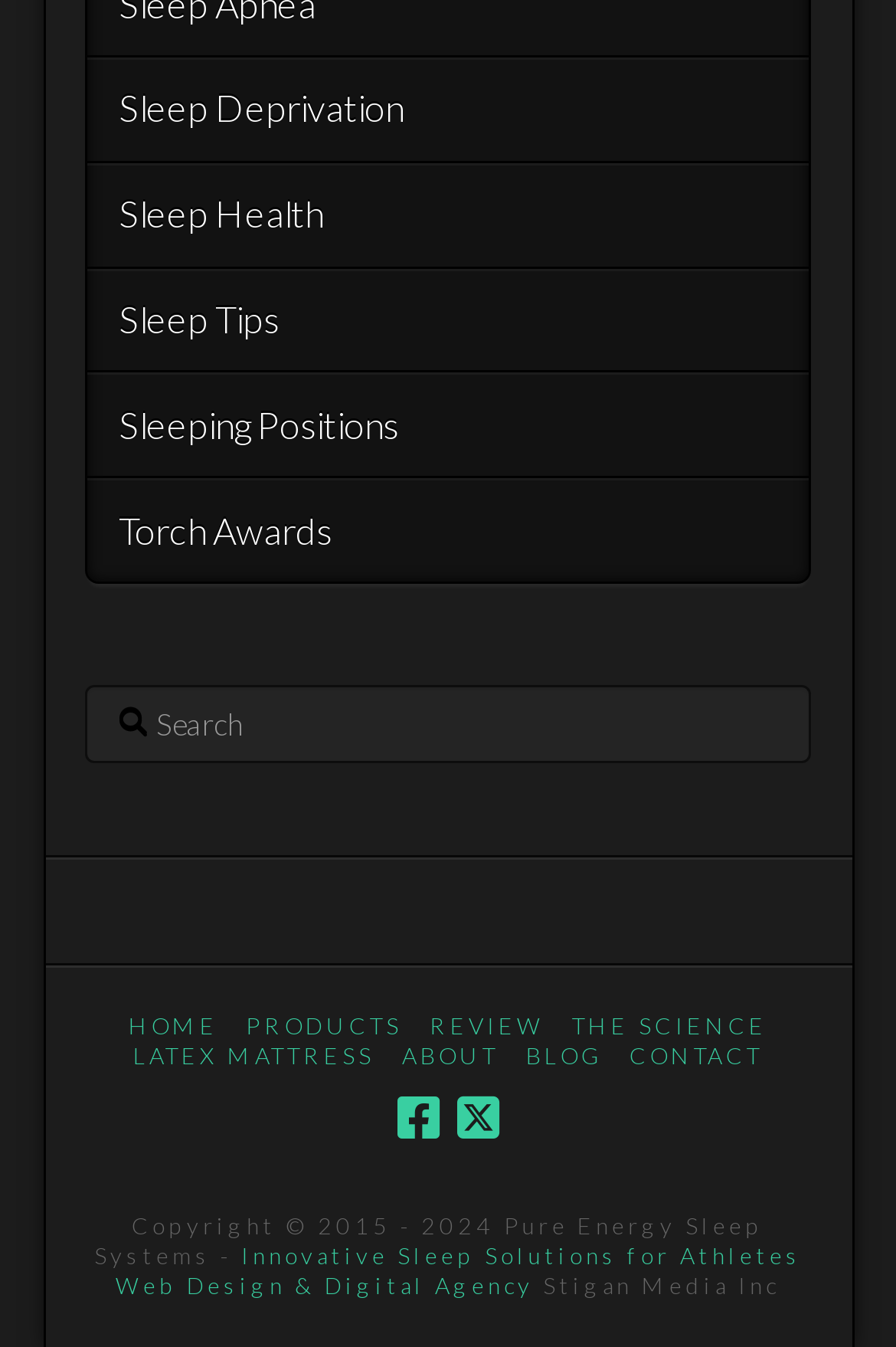Find and specify the bounding box coordinates that correspond to the clickable region for the instruction: "Go to Sleep Deprivation page".

[0.132, 0.064, 0.45, 0.096]